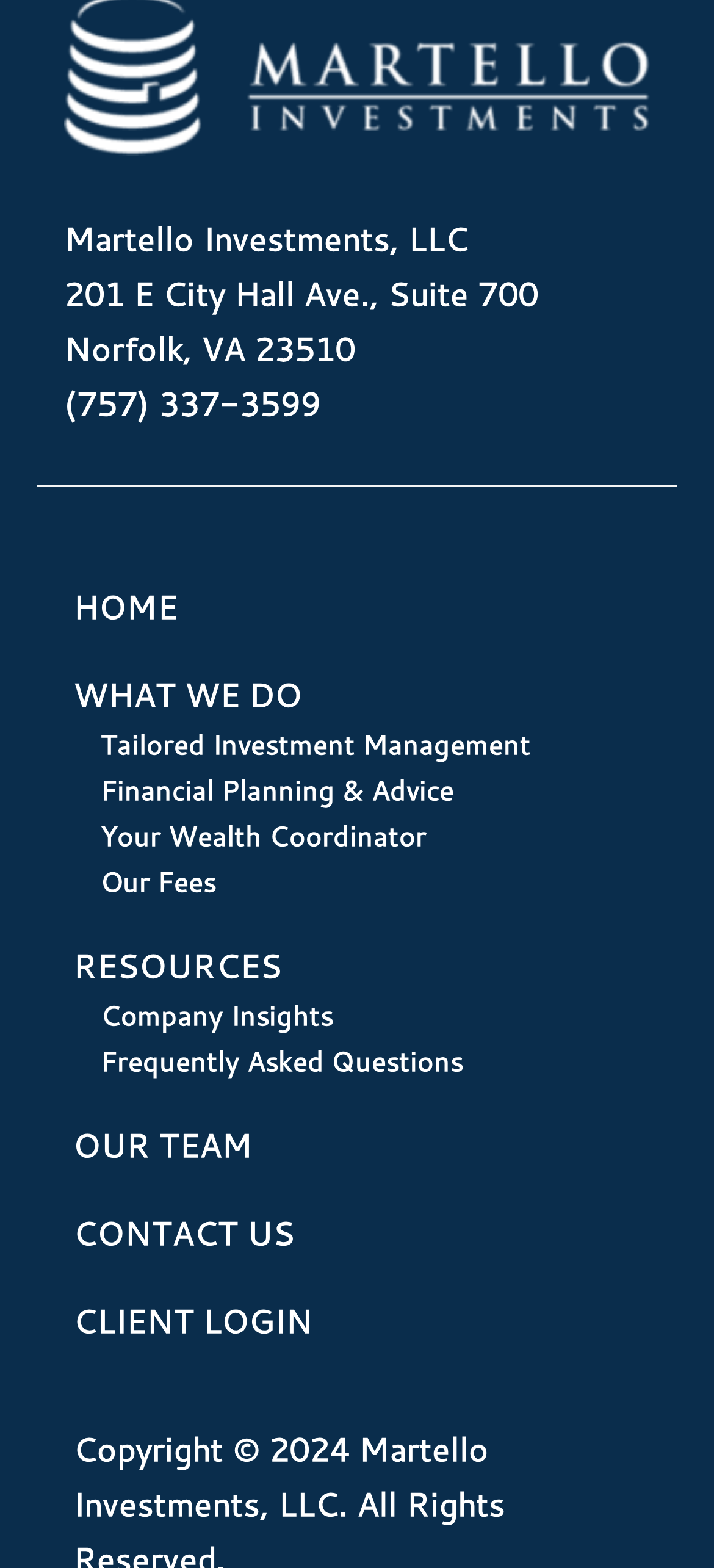Please indicate the bounding box coordinates for the clickable area to complete the following task: "log in to client account". The coordinates should be specified as four float numbers between 0 and 1, i.e., [left, top, right, bottom].

[0.103, 0.828, 0.438, 0.856]